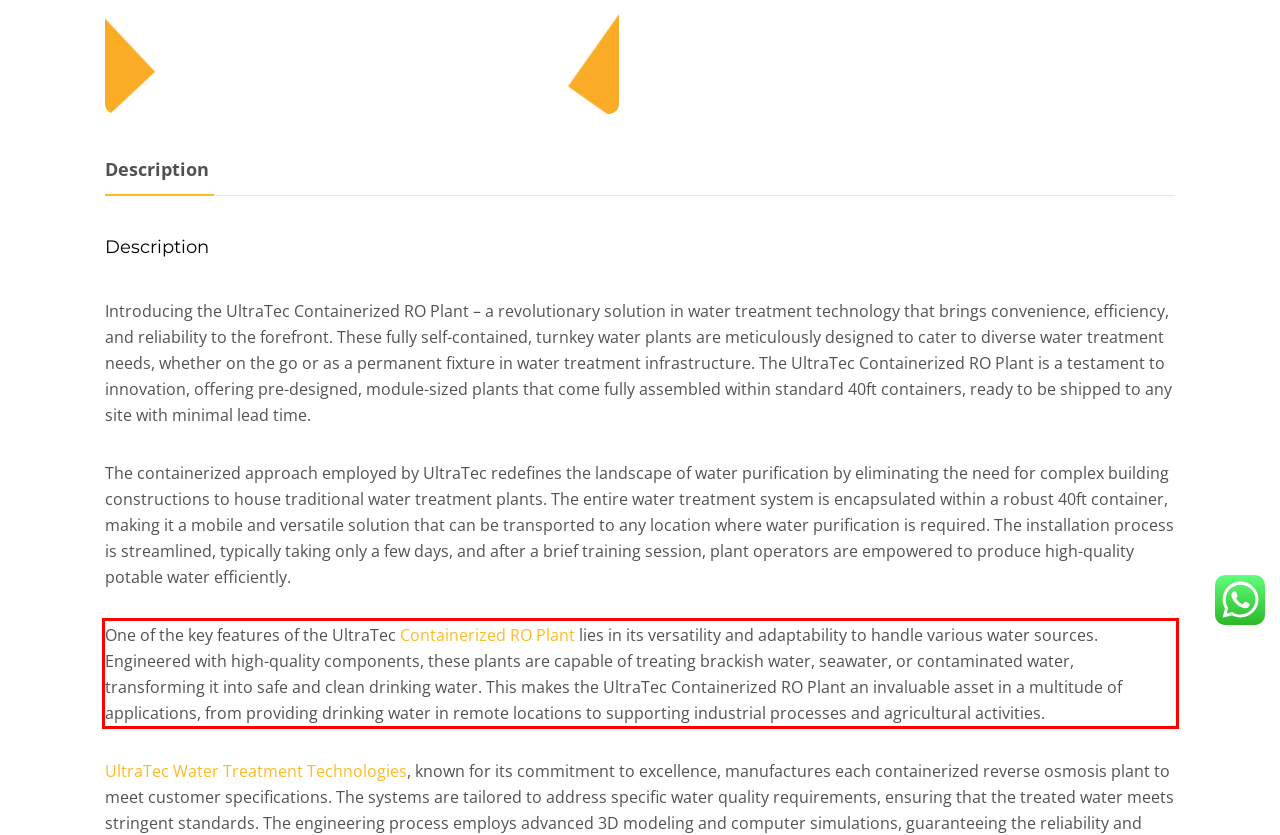Given a screenshot of a webpage with a red bounding box, please identify and retrieve the text inside the red rectangle.

One of the key features of the UltraTec Containerized RO Plant lies in its versatility and adaptability to handle various water sources. Engineered with high-quality components, these plants are capable of treating brackish water, seawater, or contaminated water, transforming it into safe and clean drinking water. This makes the UltraTec Containerized RO Plant an invaluable asset in a multitude of applications, from providing drinking water in remote locations to supporting industrial processes and agricultural activities.